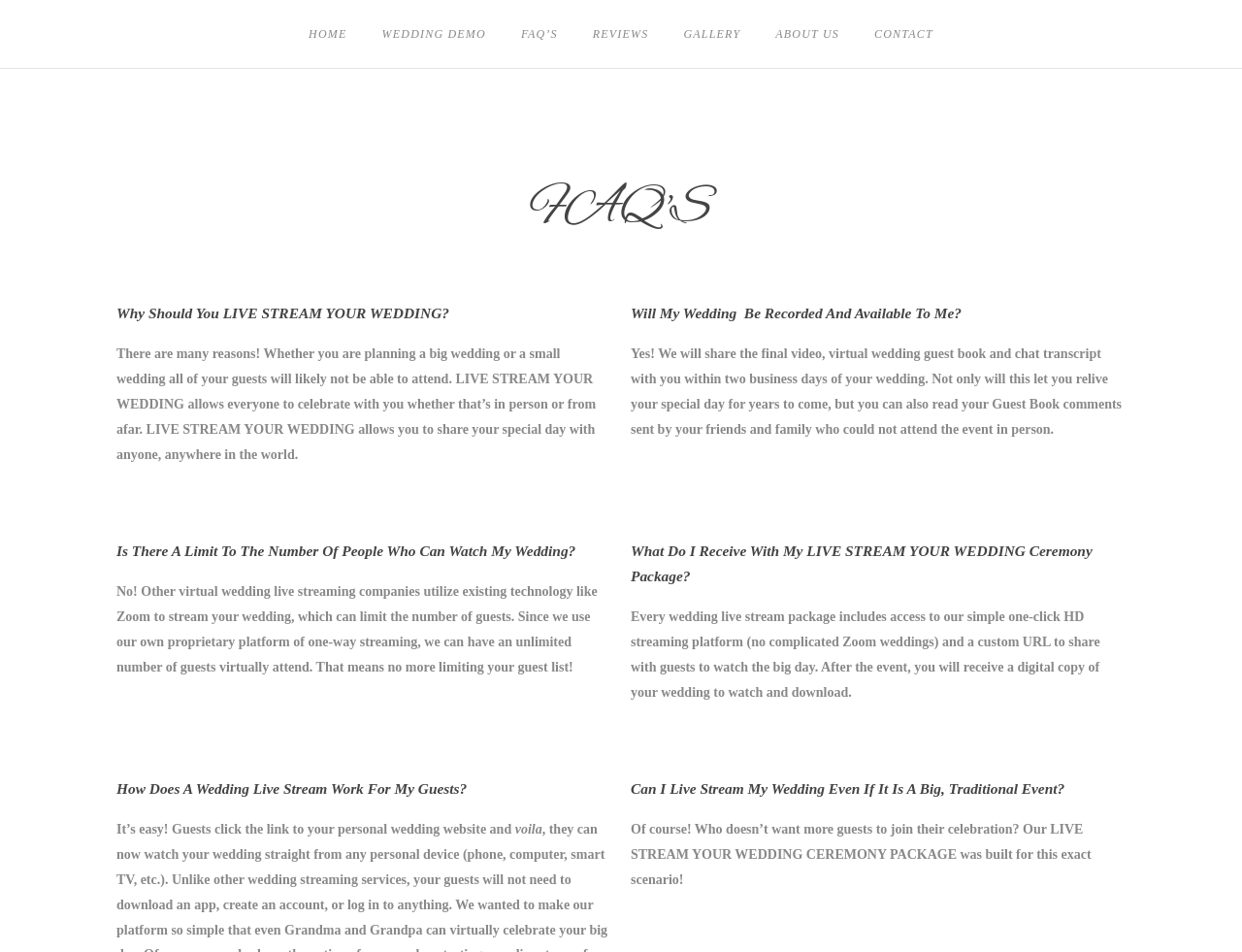Give a short answer to this question using one word or a phrase:
Is there a limit to the number of guests who can watch a wedding?

No